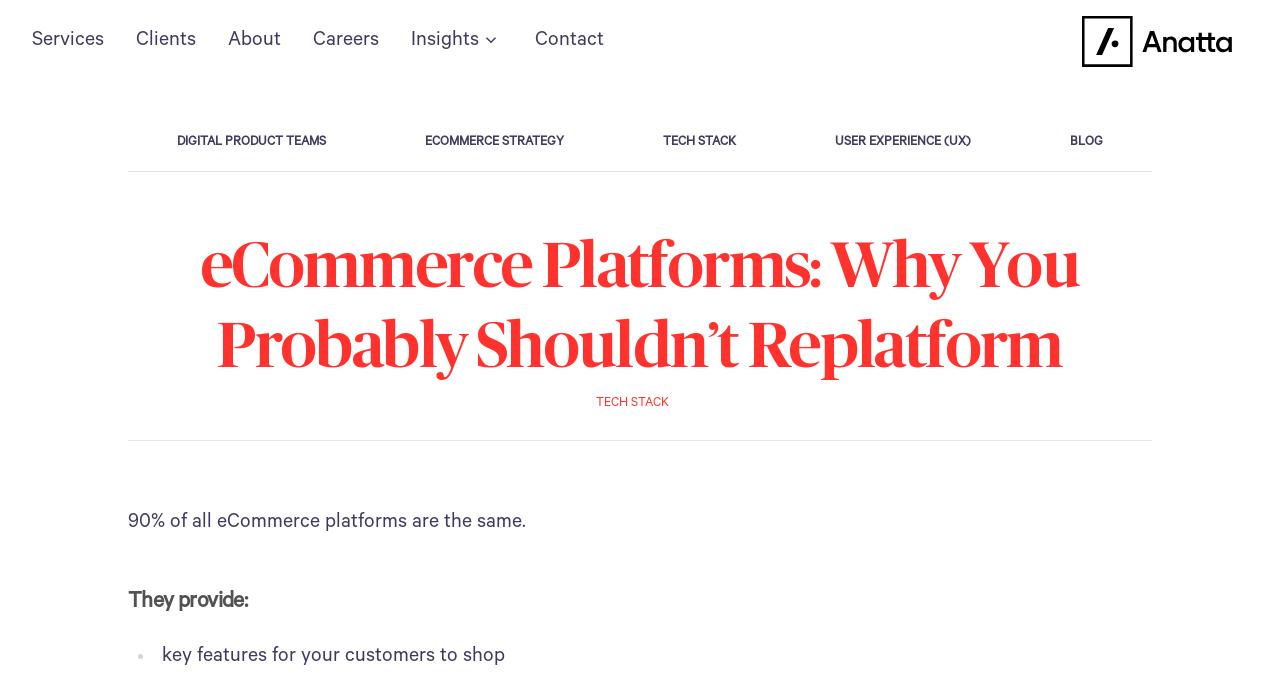What percentage of eCommerce platforms are the same?
Using the information presented in the image, please offer a detailed response to the question.

I read the text on the webpage, which states '90% of all eCommerce platforms are the same', so I got the answer from there.